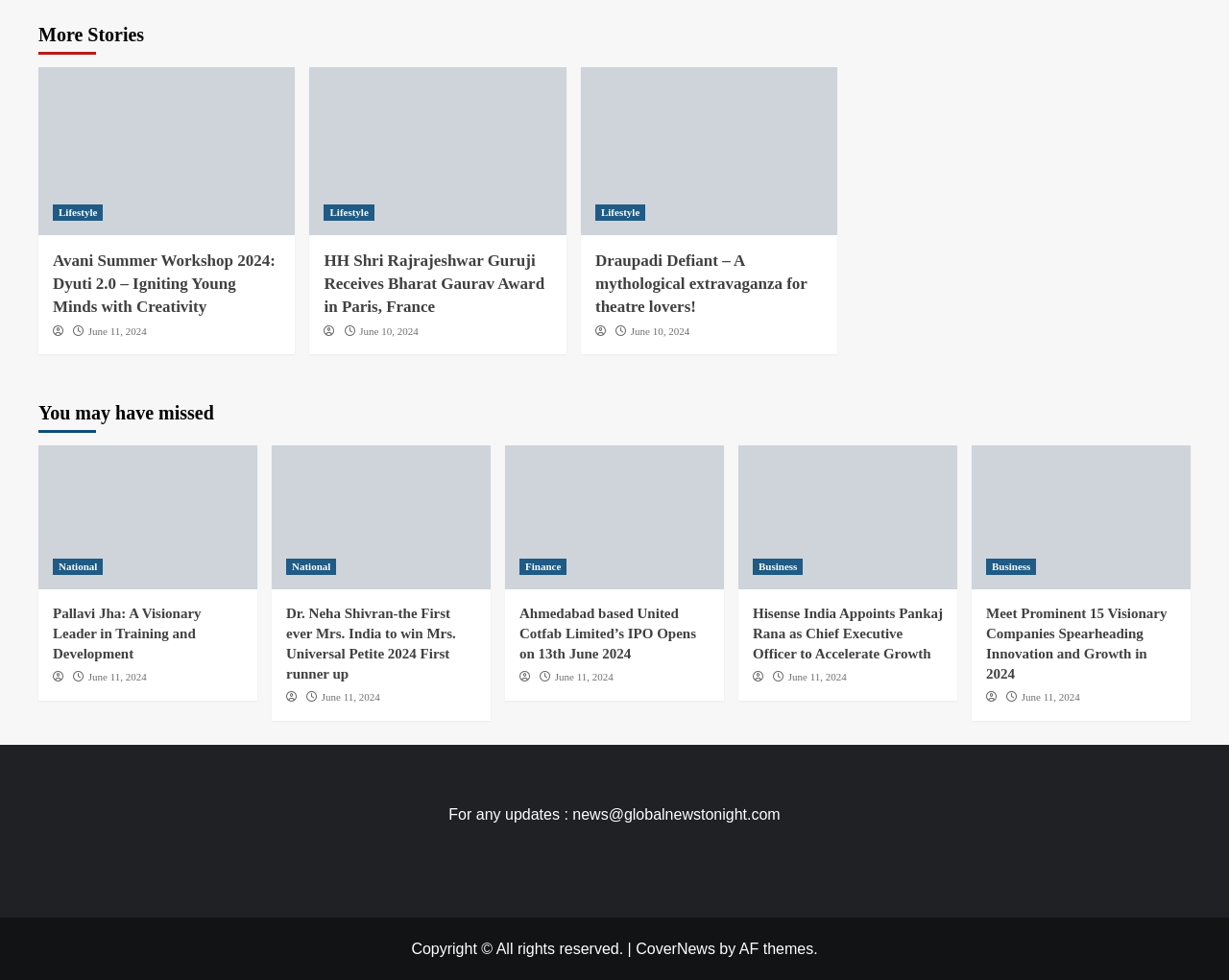What is the category of the first article? Based on the screenshot, please respond with a single word or phrase.

Lifestyle